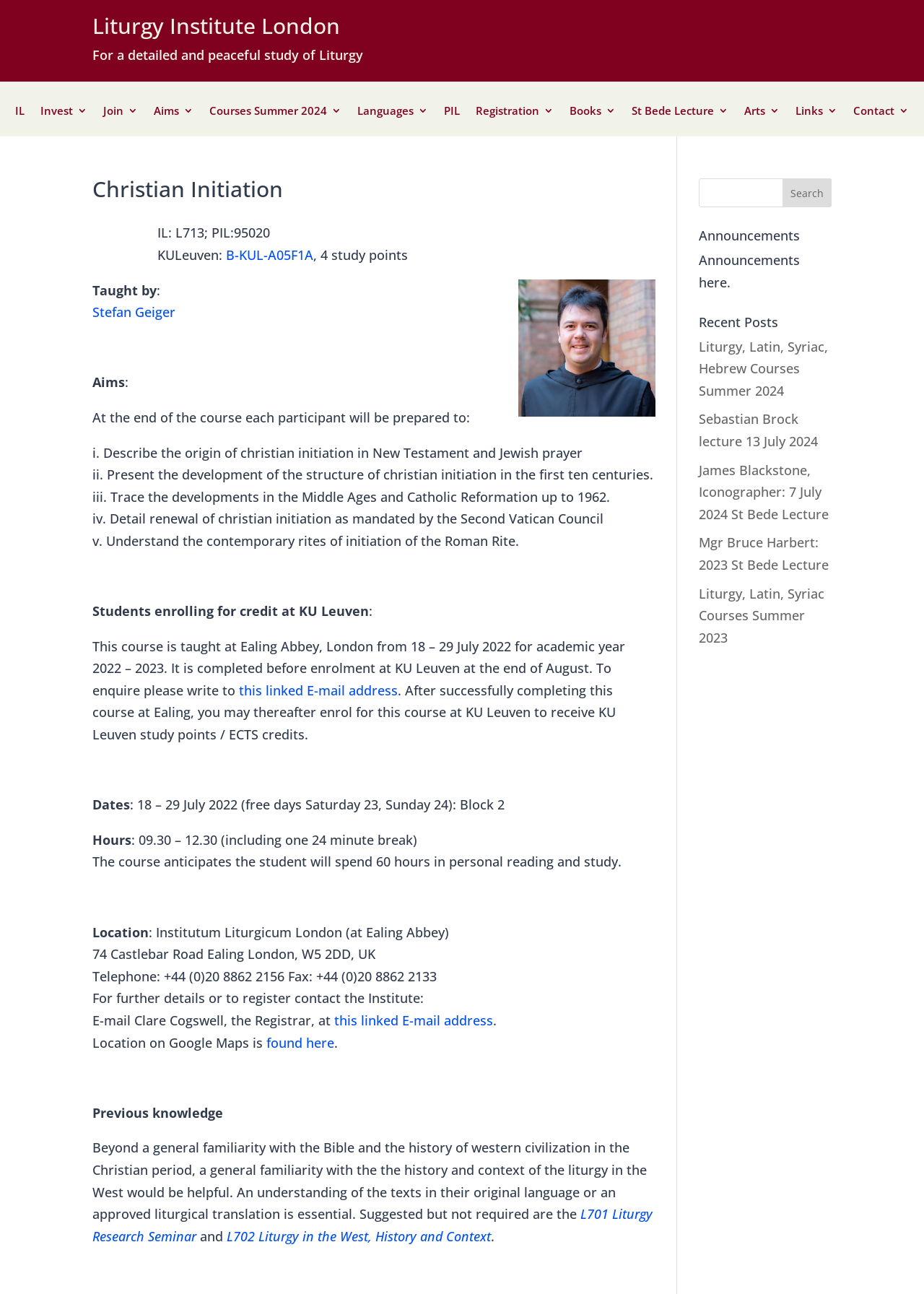Locate the bounding box coordinates of the area where you should click to accomplish the instruction: "Read the course aims".

[0.1, 0.289, 0.135, 0.302]